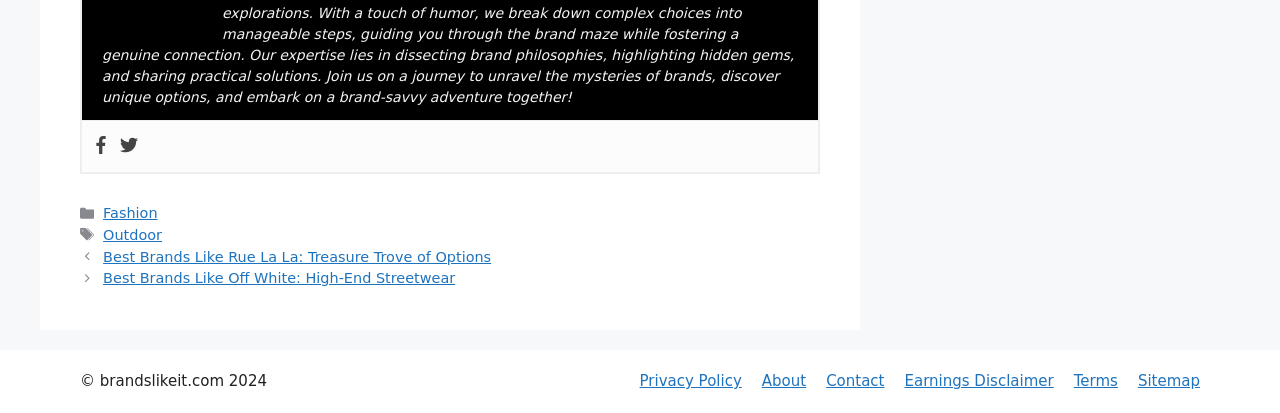What is the copyright year of the website? Using the information from the screenshot, answer with a single word or phrase.

2024